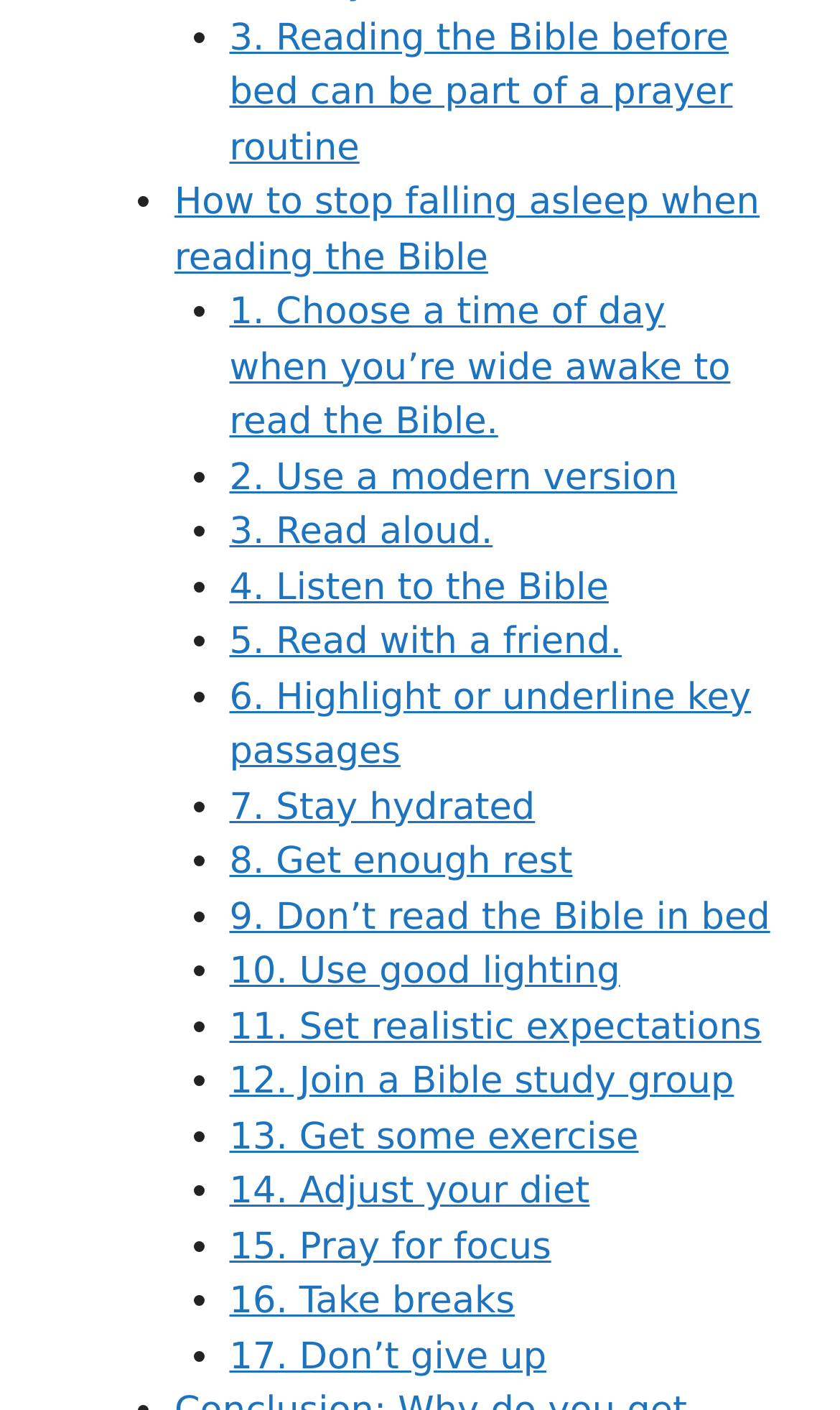Provide a one-word or brief phrase answer to the question:
How many tips are provided to stay awake while reading the Bible?

17